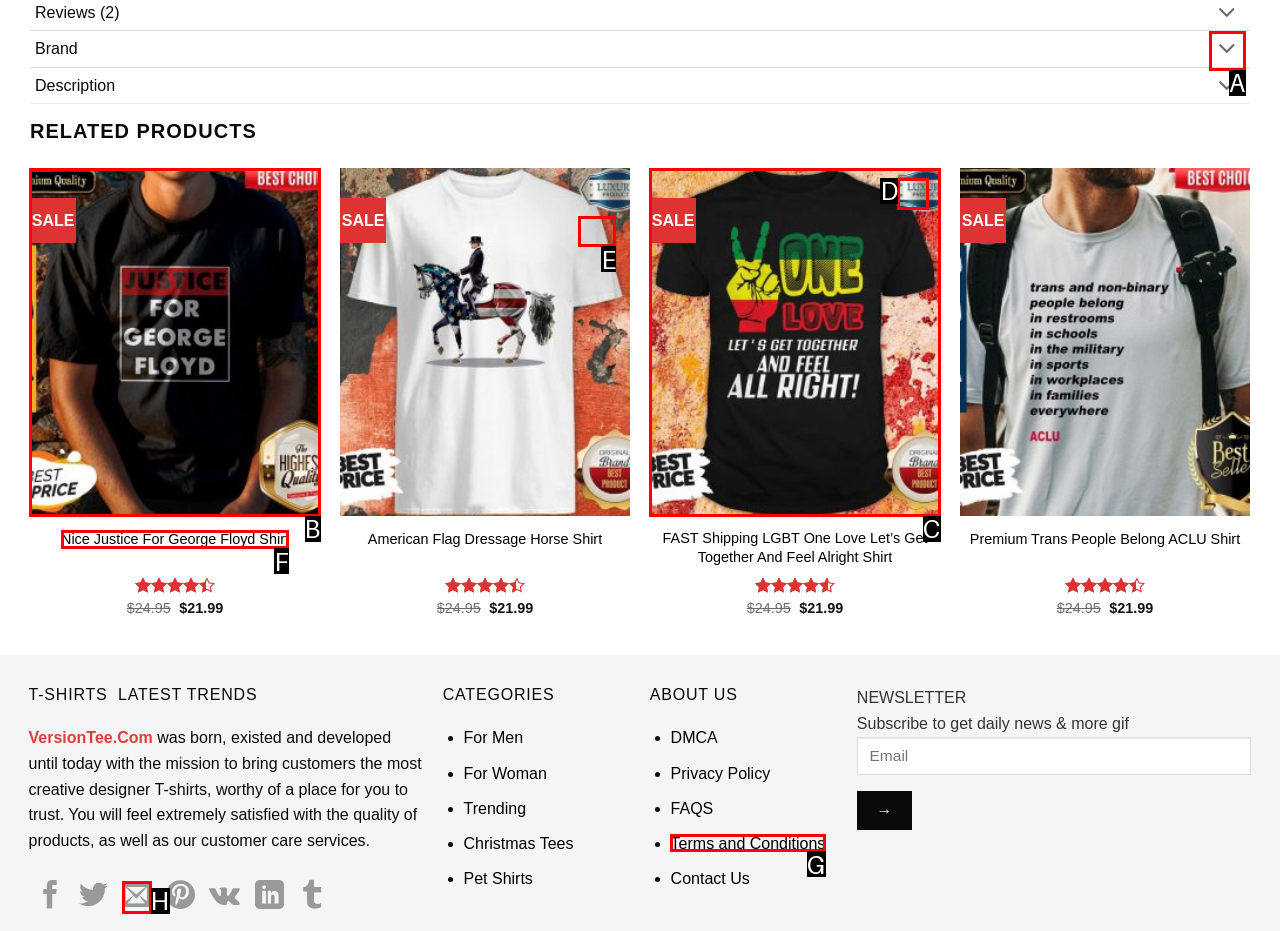Tell me which one HTML element I should click to complete the following instruction: Add to wishlist for 'American Flag Dressage Horse Shirt'
Answer with the option's letter from the given choices directly.

E